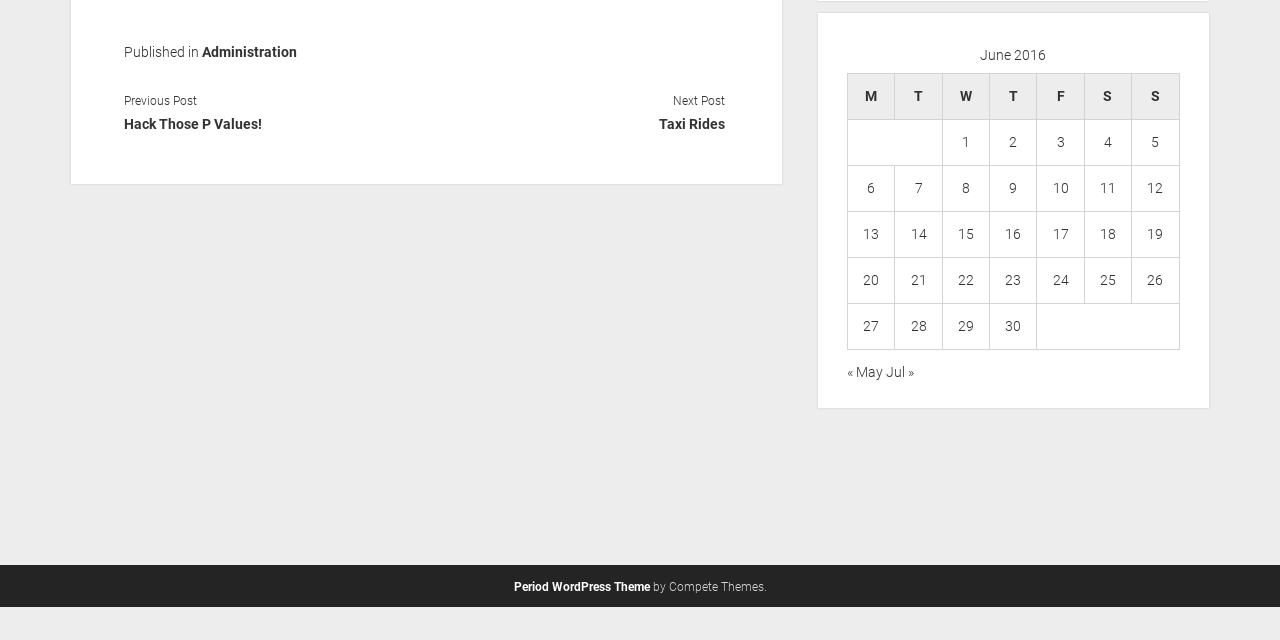Please provide the bounding box coordinates in the format (top-left x, top-left y, bottom-right x, bottom-right y). Remember, all values are floating point numbers between 0 and 1. What is the bounding box coordinate of the region described as: Administration

[0.158, 0.069, 0.232, 0.094]